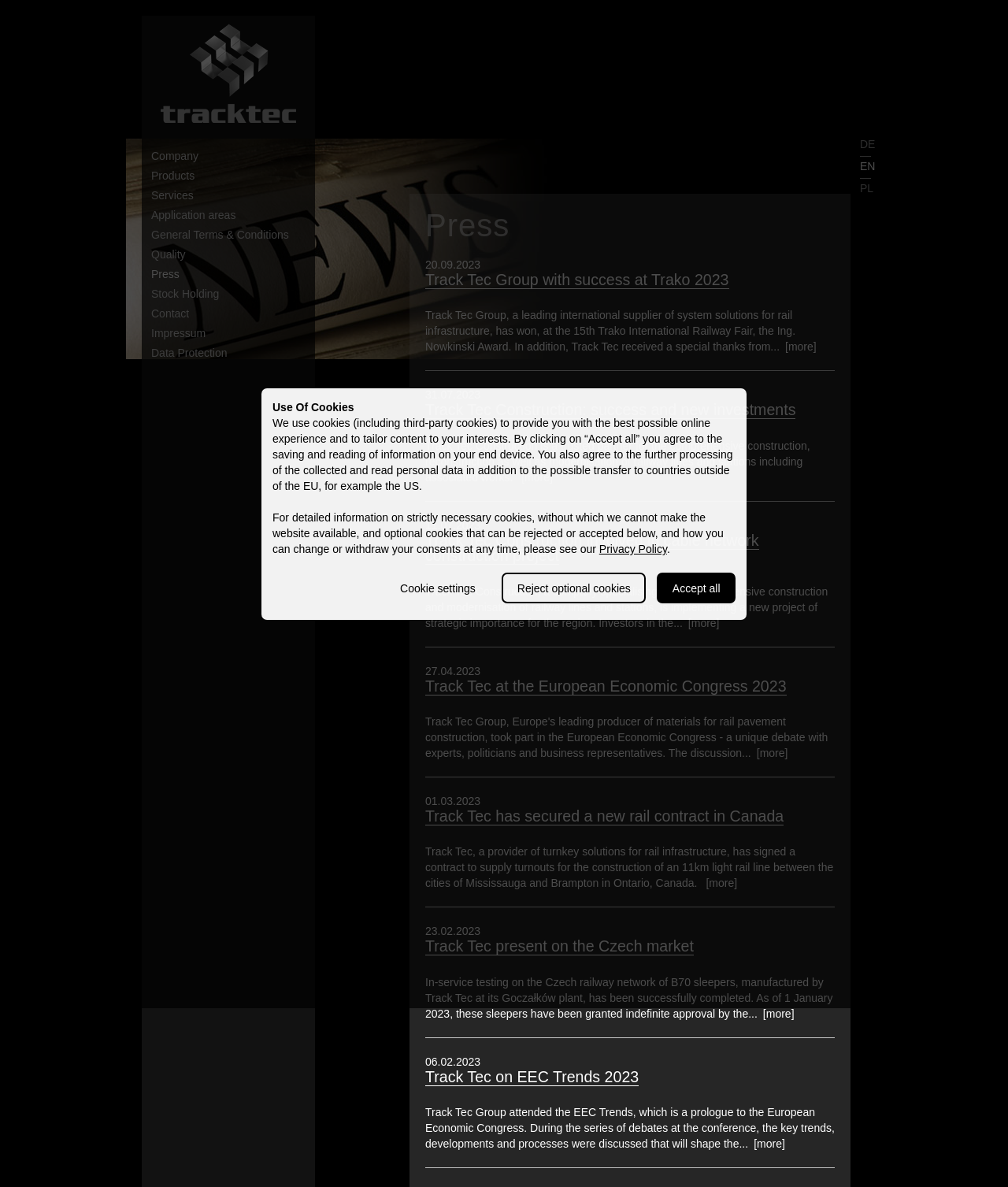What is the purpose of the 'Cookie settings' button?
Utilize the information in the image to give a detailed answer to the question.

I looked at the cookie policy section and found the 'Cookie settings' button, which is likely used to change or withdraw consents regarding the use of cookies on the webpage.